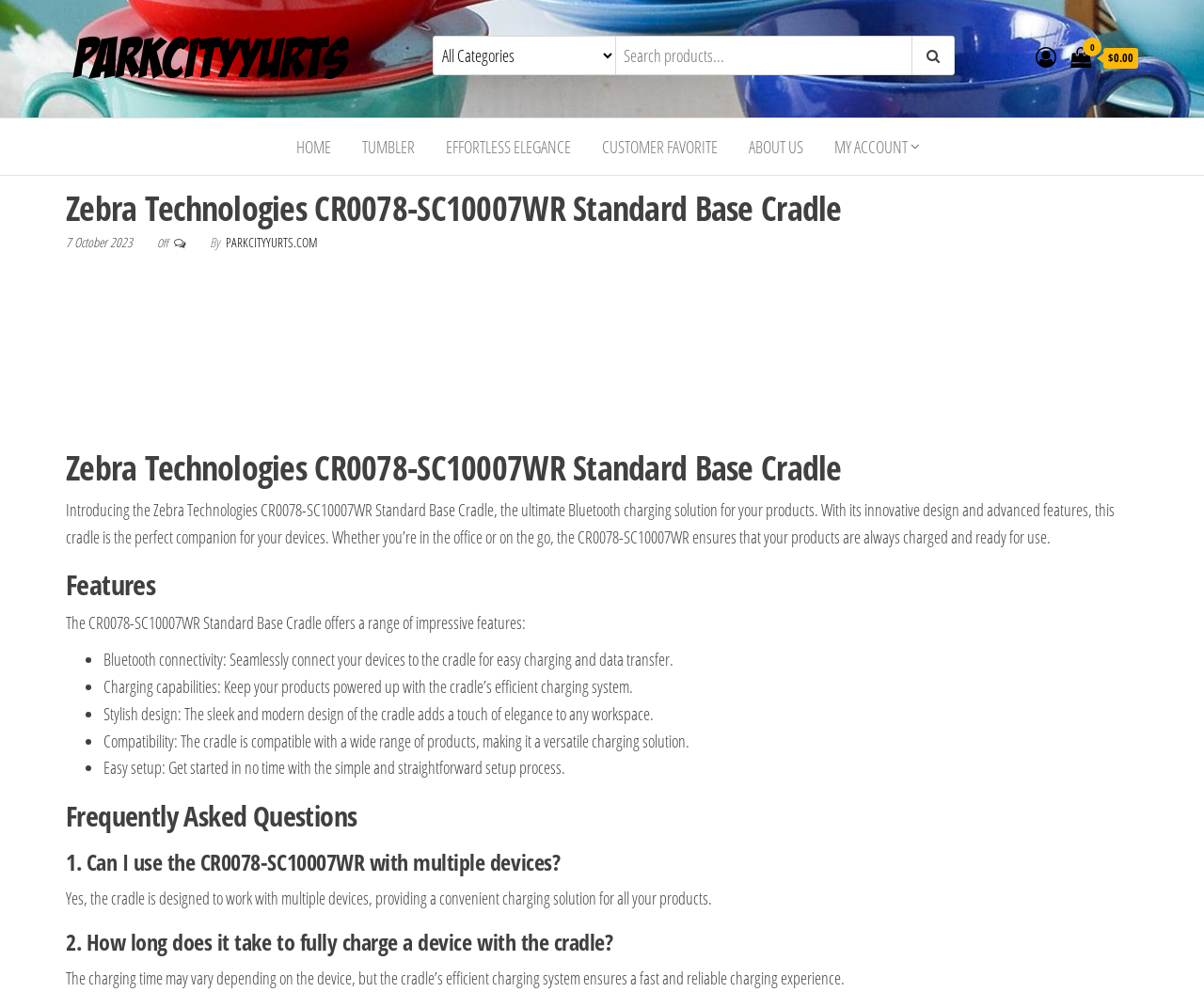Please study the image and answer the question comprehensively:
How many features does the product have?

I counted the number of list markers ('•') under the 'Features' heading, which indicates that the product has 5 features.